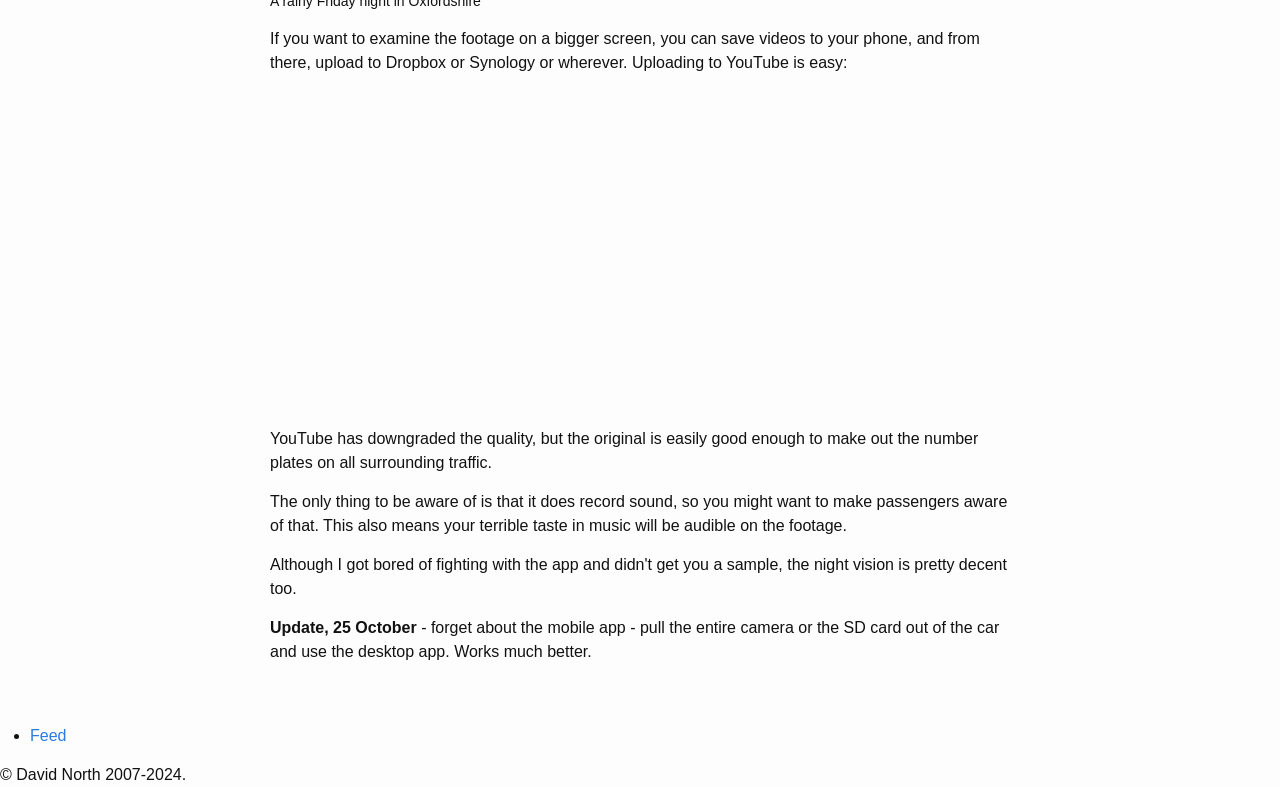Provide a brief response to the question below using one word or phrase:
What is the quality of the original video?

Good enough to make out number plates